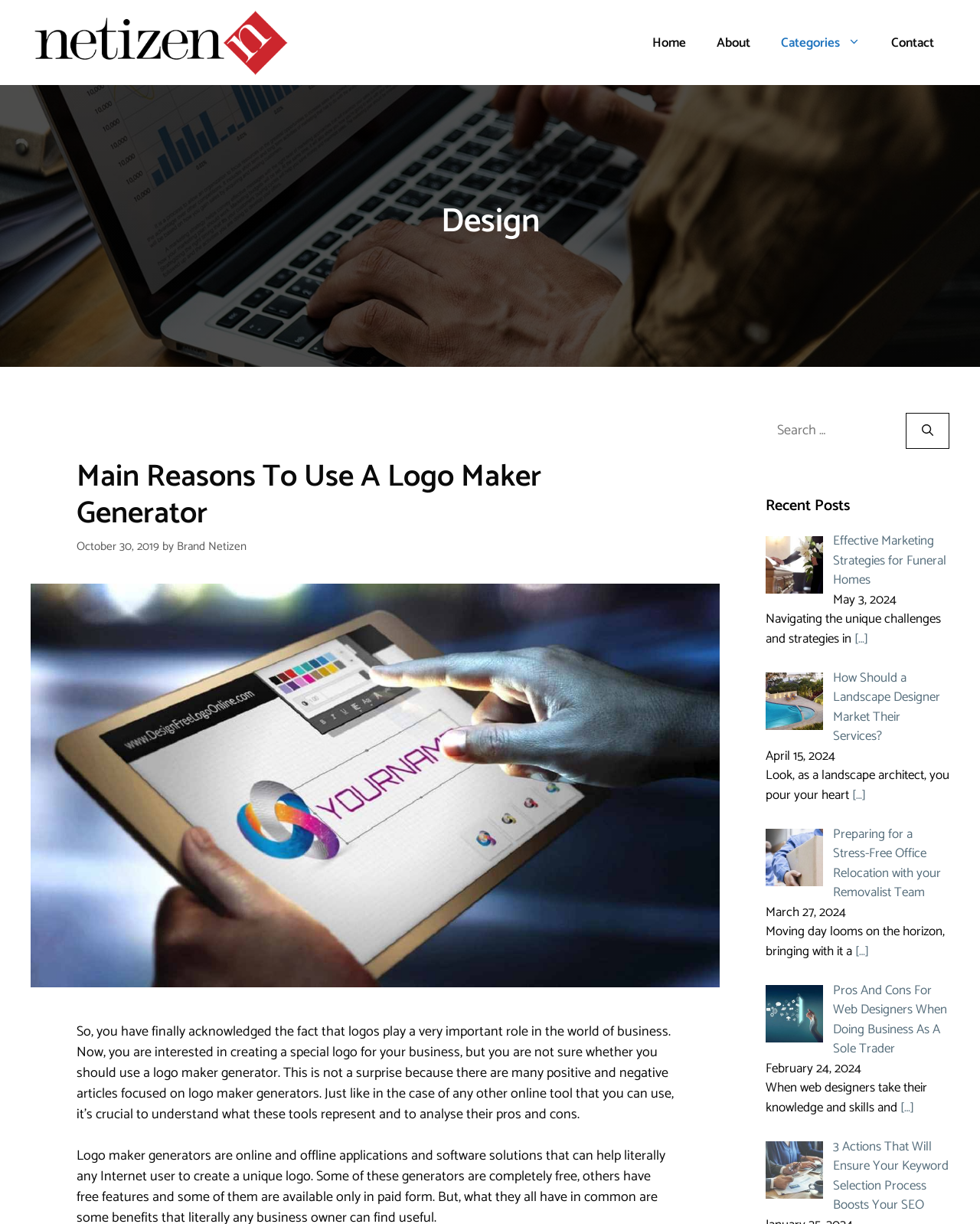Explain the contents of the webpage comprehensively.

The webpage is about the "Design" section of the "Brand Netizen" website. At the top, there is a banner with a link to the "Brand Netizen" website and an image of the brand's logo. Below the banner, there is a navigation menu with links to "Home", "About", "Categories", and "Contact" pages.

The main content of the page is divided into two sections. On the left, there is a header section with a heading that reads "Main Reasons To Use A Logo Maker Generator" and a link to the same article. Below the heading, there is a paragraph of text that discusses the importance of logos in business and the pros and cons of using a logo maker generator.

On the right, there is a complementary section with a search box and a button labeled "Search". Below the search box, there is a heading that reads "Recent Posts" and a list of four recent articles with links, images, and summaries. The articles are titled "Effective Marketing Strategies for Funeral Homes", "How Should a Landscape Designer Market Their Services?", "Preparing for a Stress-Free Office Relocation with your Removalist Team", and "Pros And Cons For Web Designers When Doing Business As A Sole Trader". Each article has a date and a brief summary, and some of them have a "…" link to read more.

At the bottom of the page, there is another article titled "3 Actions That Will Ensure Your Keyword Selection Process Boosts Your SEO" with a link and a brief summary.